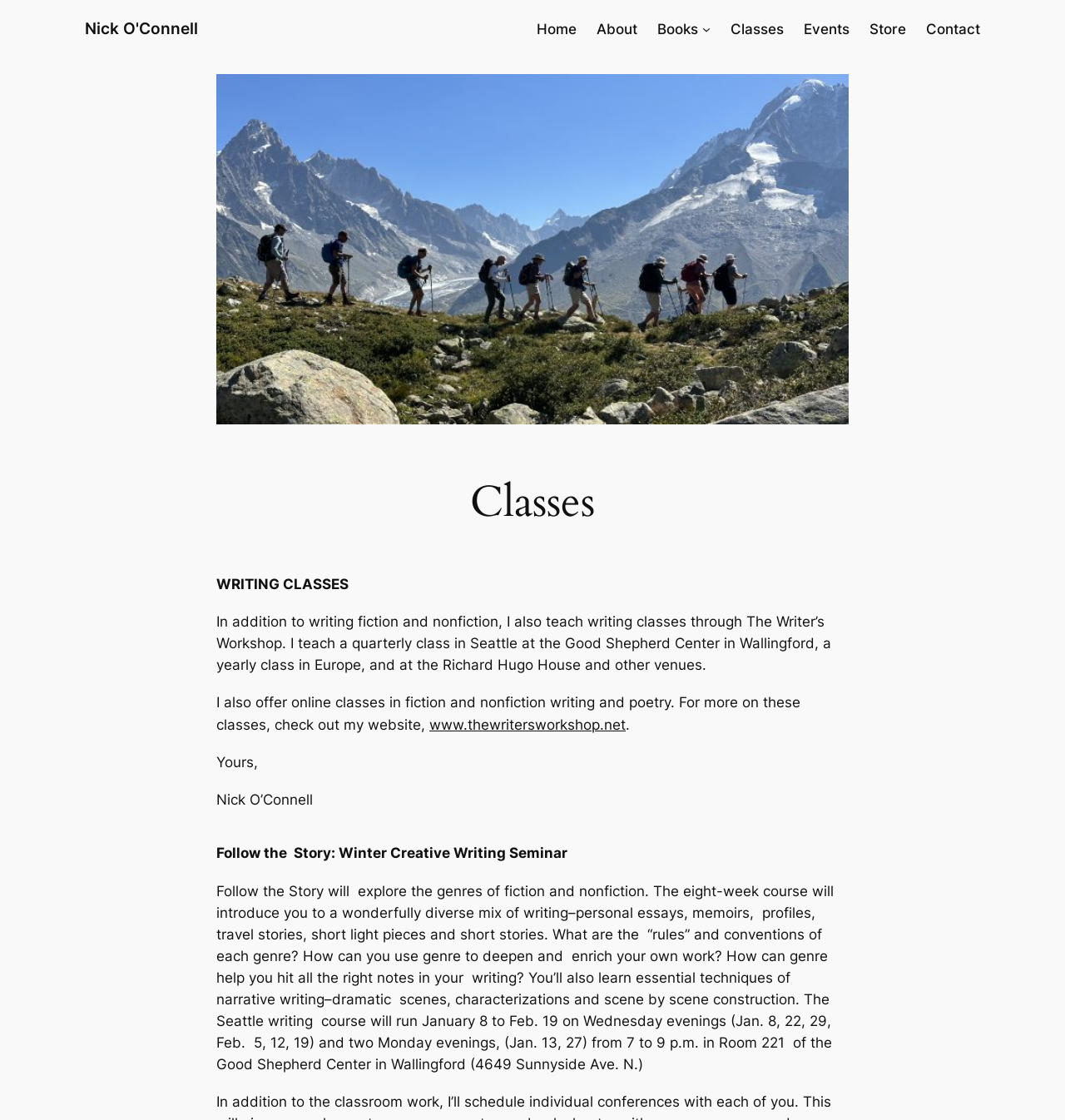Determine the bounding box coordinates for the element that should be clicked to follow this instruction: "Click on the 'Home' link". The coordinates should be given as four float numbers between 0 and 1, in the format [left, top, right, bottom].

[0.504, 0.016, 0.542, 0.036]